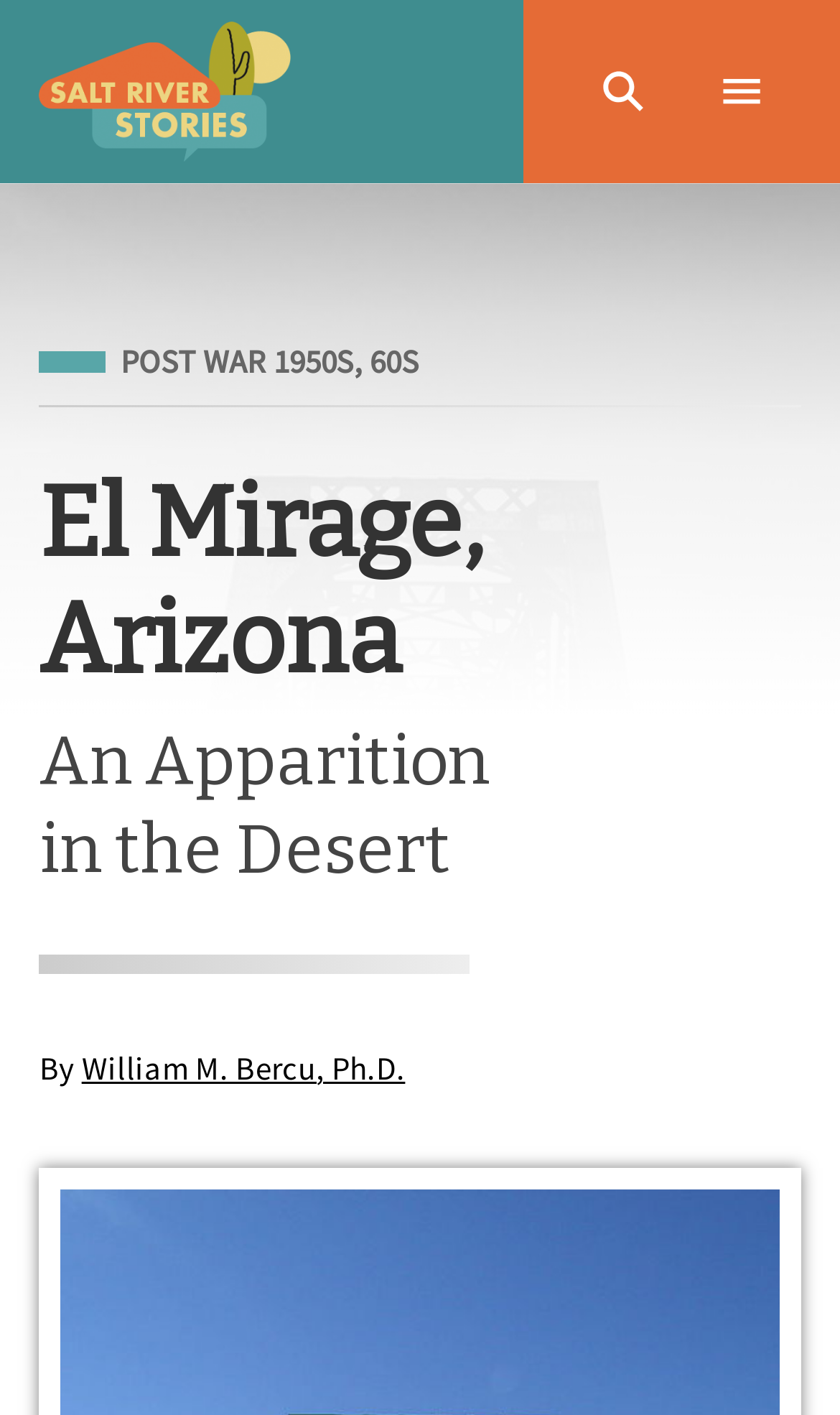What is the name of the logo?
From the image, respond with a single word or phrase.

Salt River Stories Logo